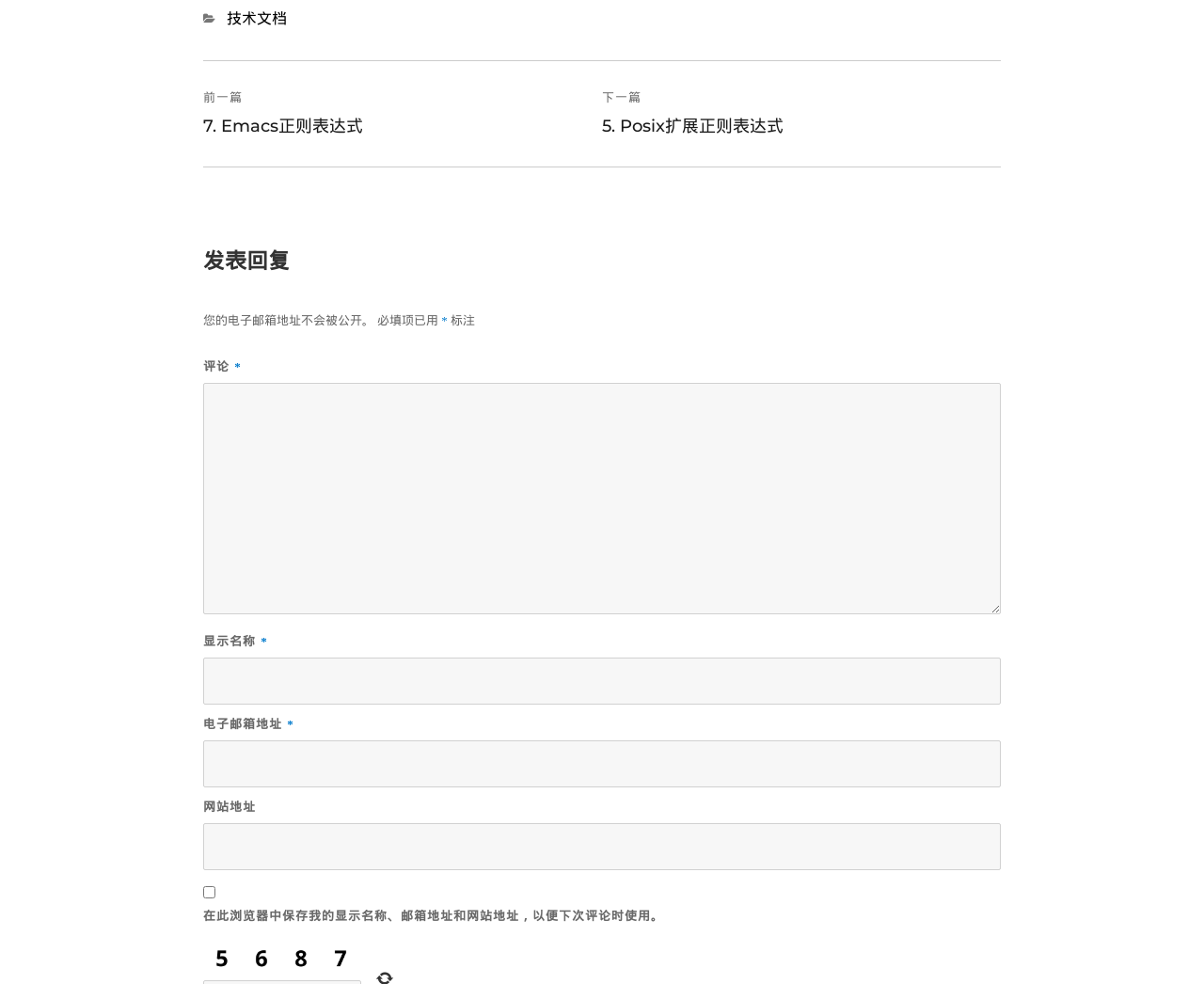How many required fields are there in the comment form?
Provide a detailed answer to the question using information from the image.

There are three required fields in the comment form, which are '评论', '显示名称', and '电子邮箱地址', indicated by the asterisk symbol next to each field.